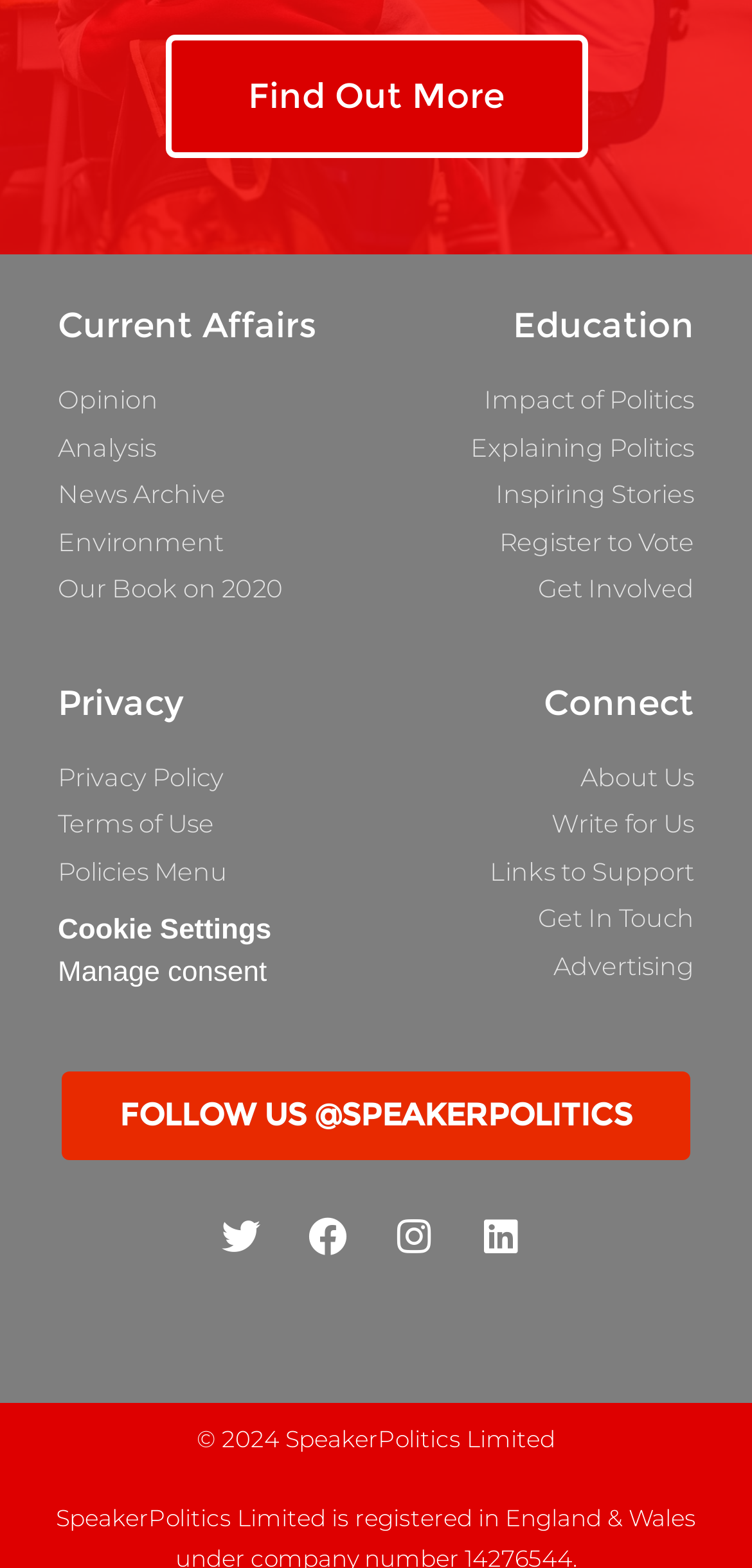Find the bounding box of the UI element described as follows: "Manage consent".

[0.077, 0.611, 0.355, 0.631]